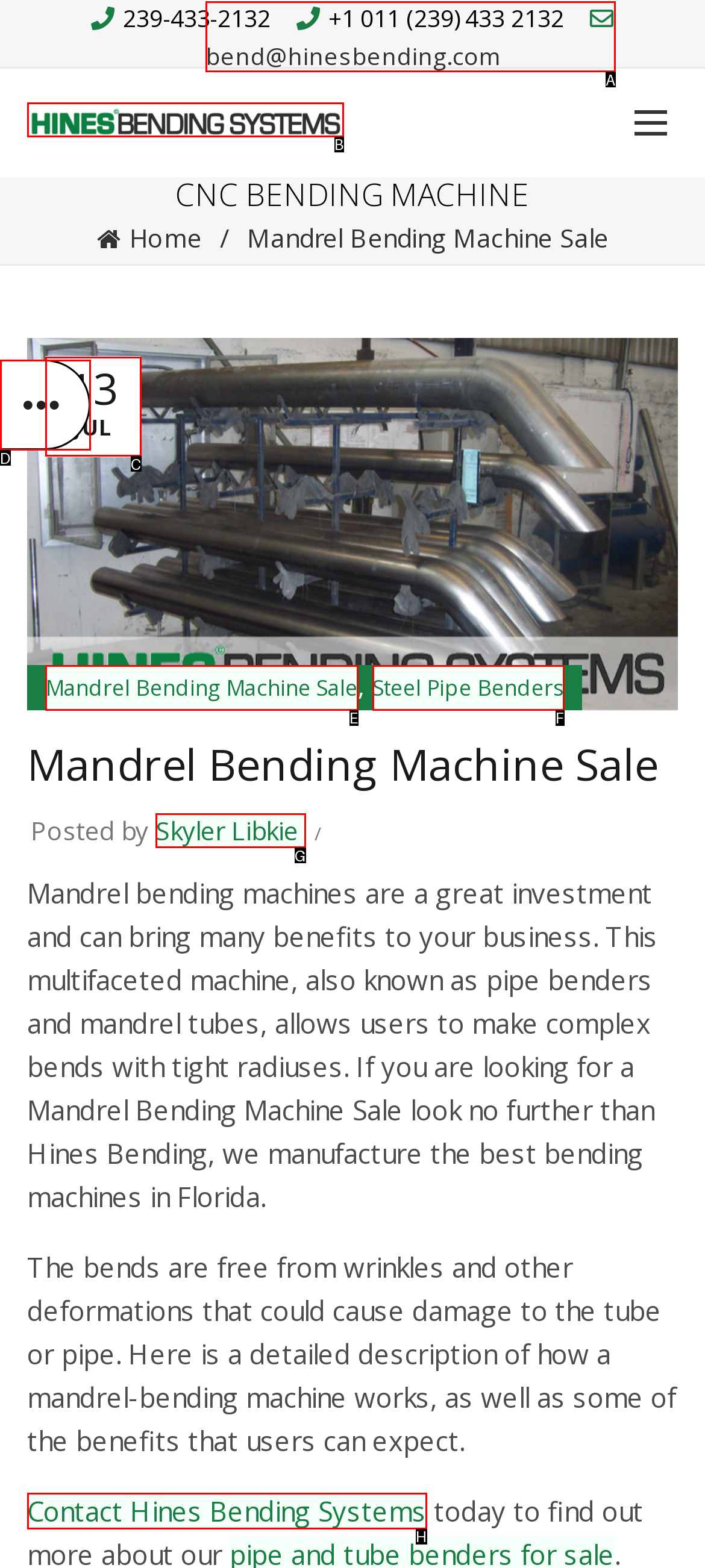Choose the HTML element you need to click to achieve the following task: Send an email to bend@hinesbending.com
Respond with the letter of the selected option from the given choices directly.

A